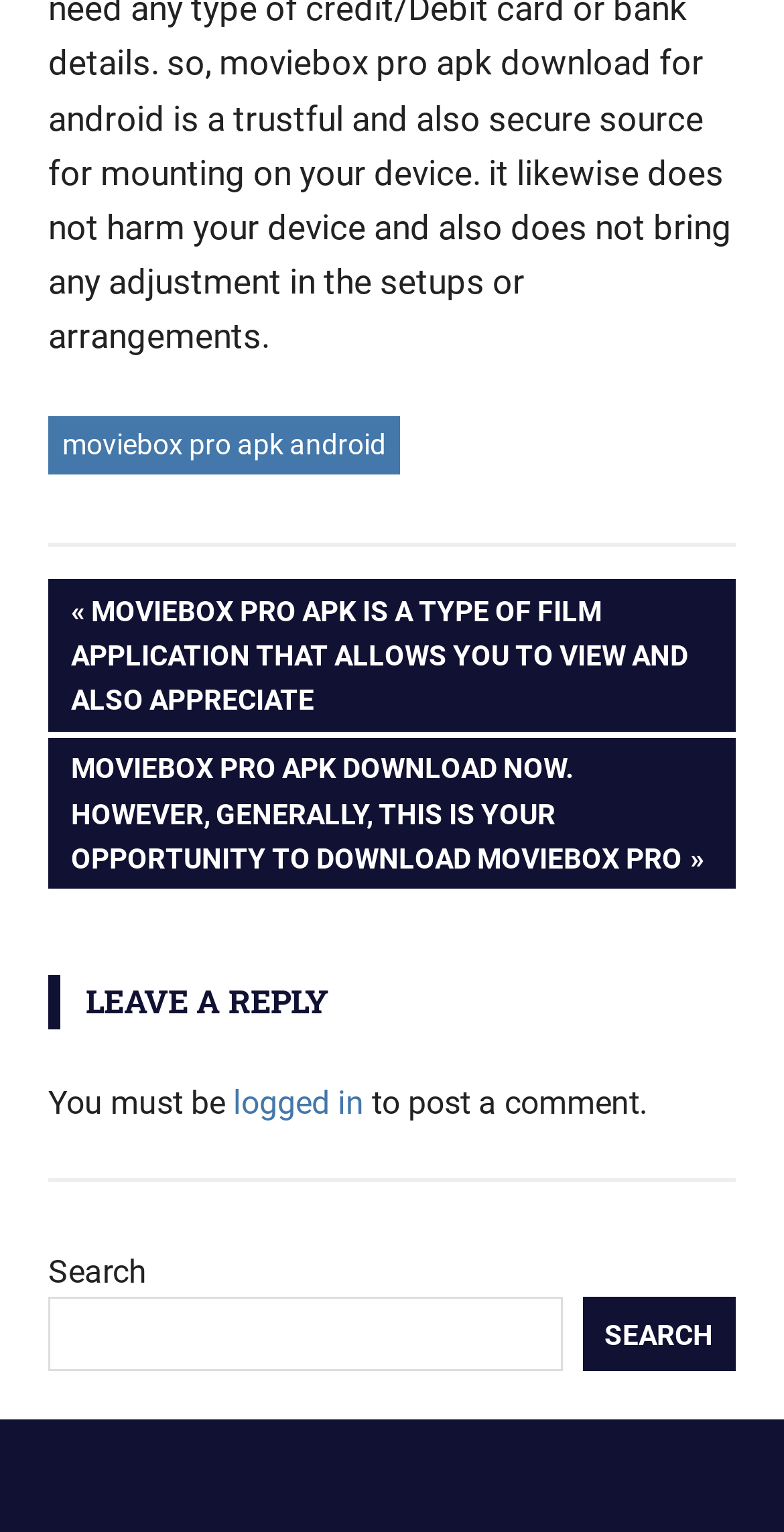For the following element description, predict the bounding box coordinates in the format (top-left x, top-left y, bottom-right x, bottom-right y). All values should be floating point numbers between 0 and 1. Description: logged in

[0.297, 0.707, 0.464, 0.732]